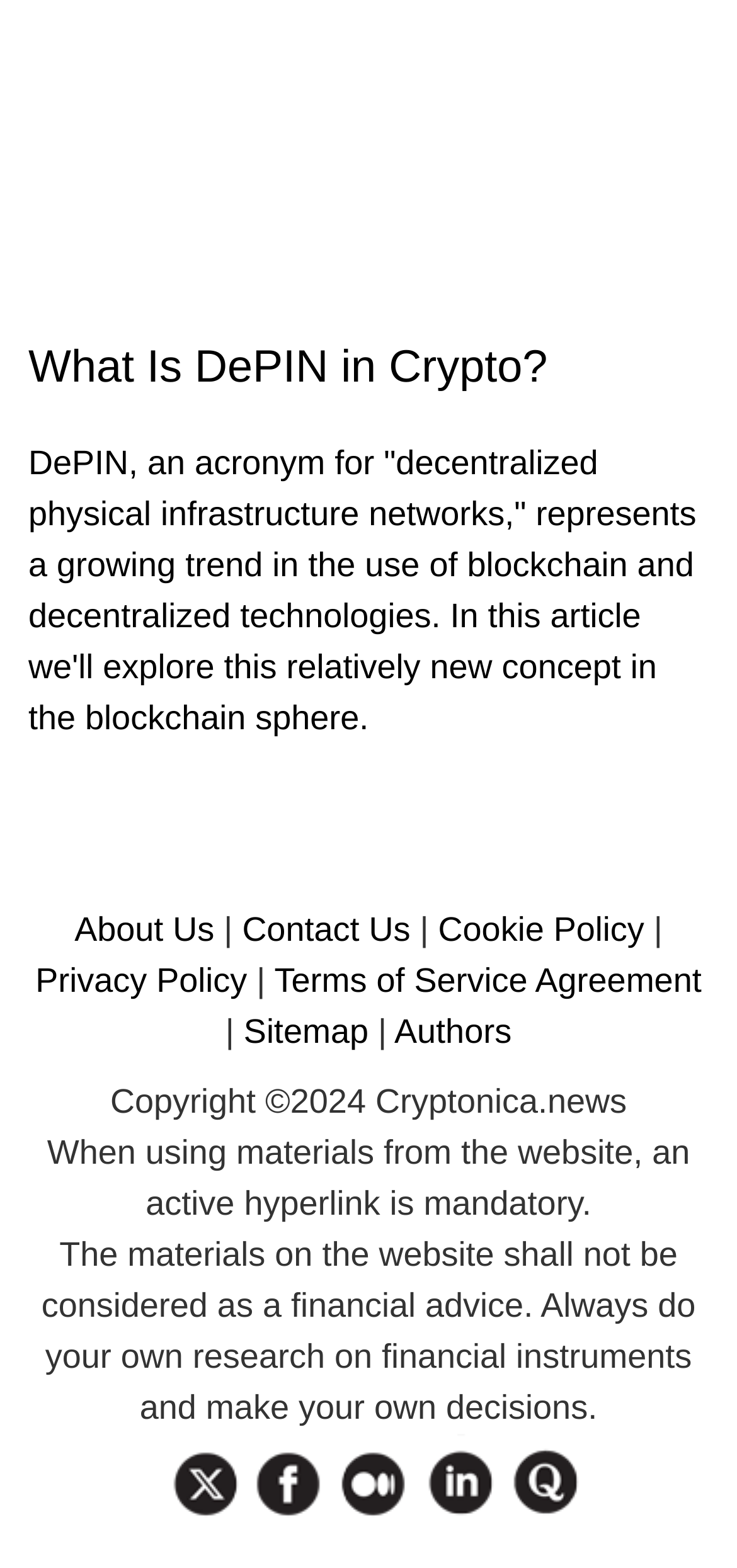Point out the bounding box coordinates of the section to click in order to follow this instruction: "Check the Sitemap".

[0.331, 0.645, 0.5, 0.669]